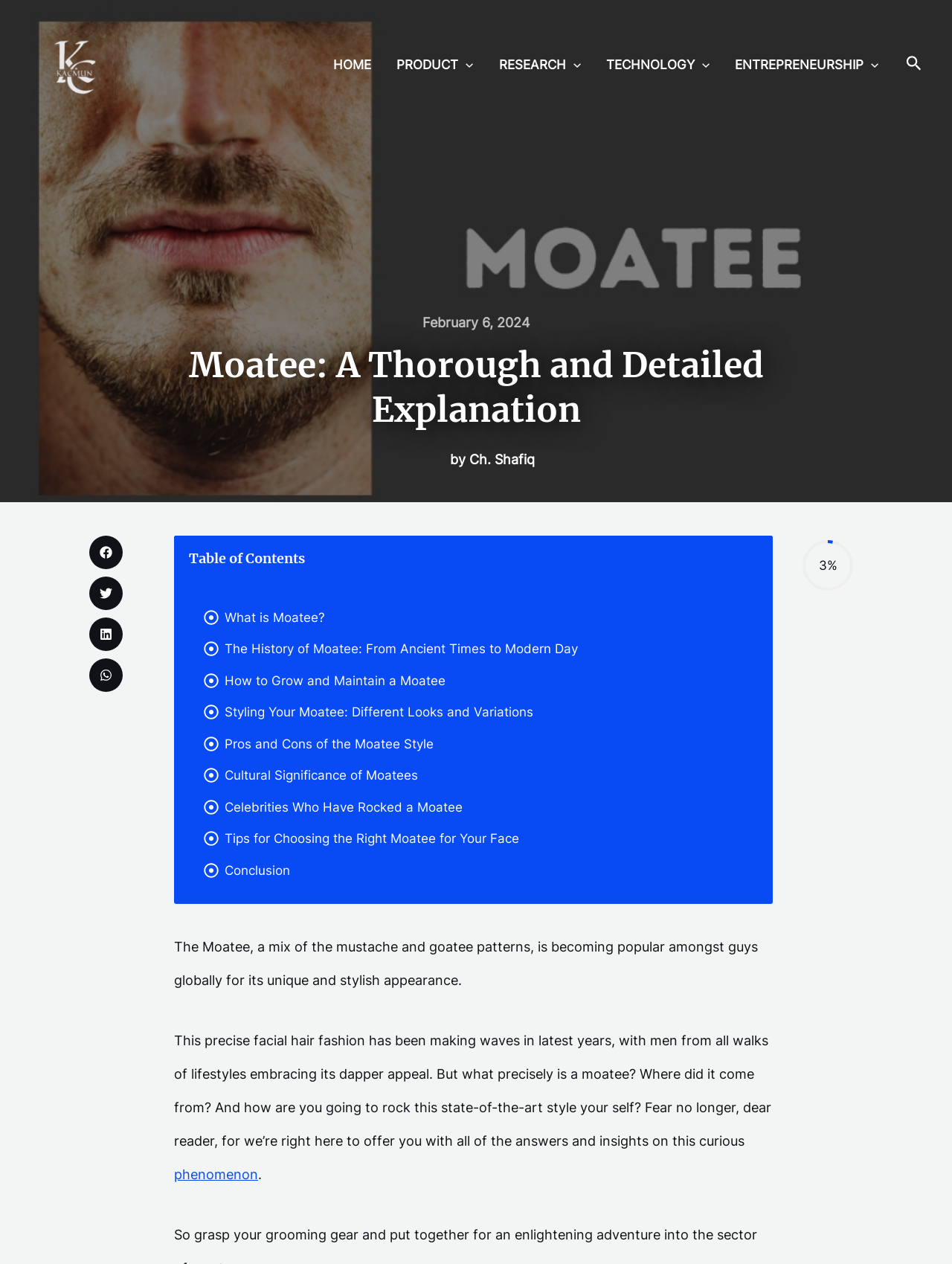Can you give a comprehensive explanation to the question given the content of the image?
What is the date mentioned in the webpage?

The date 'February 6, 2024' is mentioned in the webpage content, which might be the publication date or the date of the article.